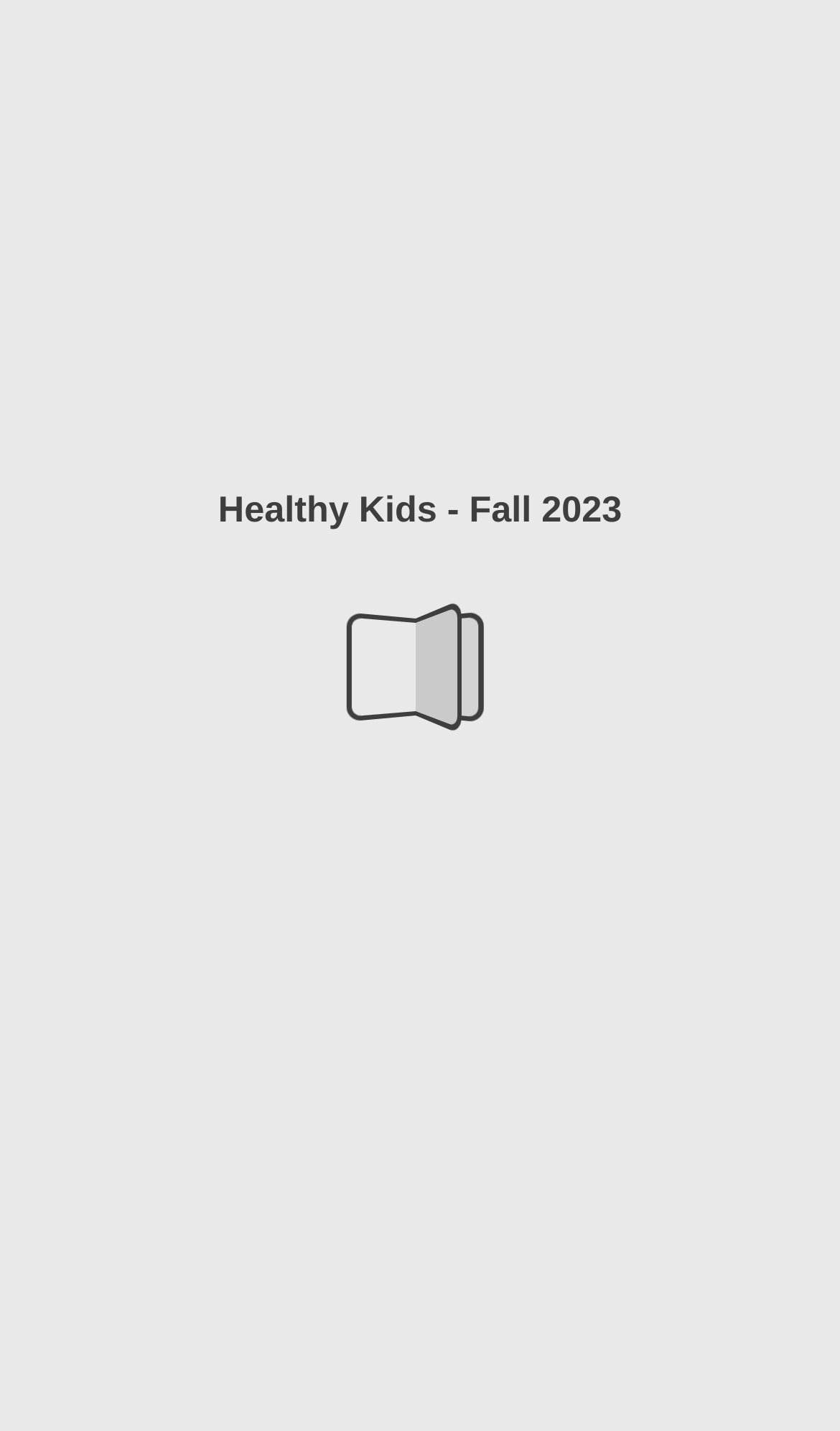What is the orientation of the top menu bar?
Refer to the image and provide a concise answer in one word or phrase.

horizontal